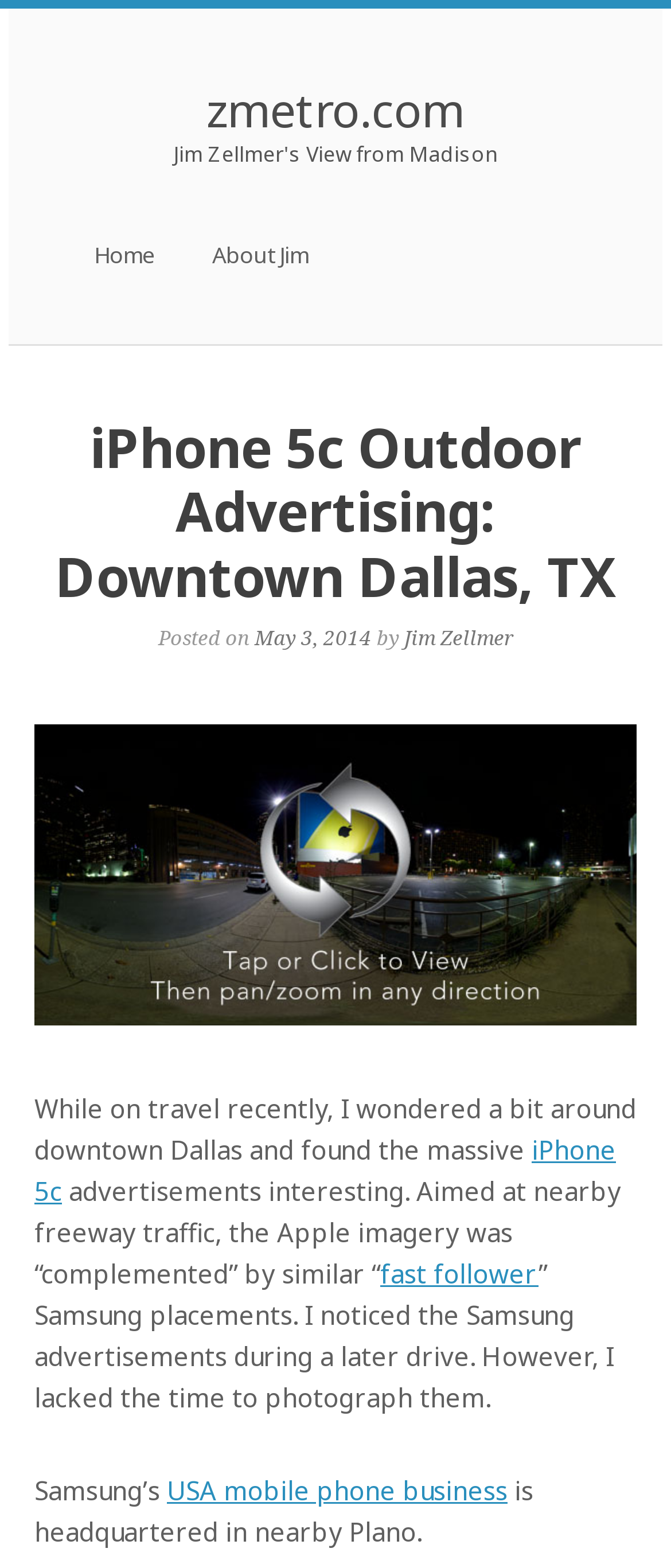Provide an in-depth caption for the elements present on the webpage.

The webpage appears to be a blog post about iPhone 5c outdoor advertising in downtown Dallas, Texas. At the top, there is a heading that reads "zmetro.com" and a link to the website. Below this, there is another heading that says "Jim Zellmer's View from Madison". 

To the right of these headings, there is a menu section with links to "Skip to content", "Home", and "About Jim". The "About Jim" link is part of a larger section that includes a header with the title of the blog post, "iPhone 5c Outdoor Advertising: Downtown Dallas, TX". 

Below the title, there is a section with the post's metadata, including the date "May 3, 2014" and the author's name, "Jim Zellmer". The main content of the post begins with a paragraph of text that describes the author's experience seeing iPhone 5c advertisements while traveling in downtown Dallas. 

The text mentions that the advertisements were aimed at freeway traffic and were accompanied by similar advertisements from Samsung. There are also links to related terms, such as "iPhone 5c" and "fast follower", within the text. 

At the bottom of the post, there is an image, although its content is not specified. The post concludes with a mention of Samsung's USA mobile phone business being headquartered in nearby Plano, Texas.